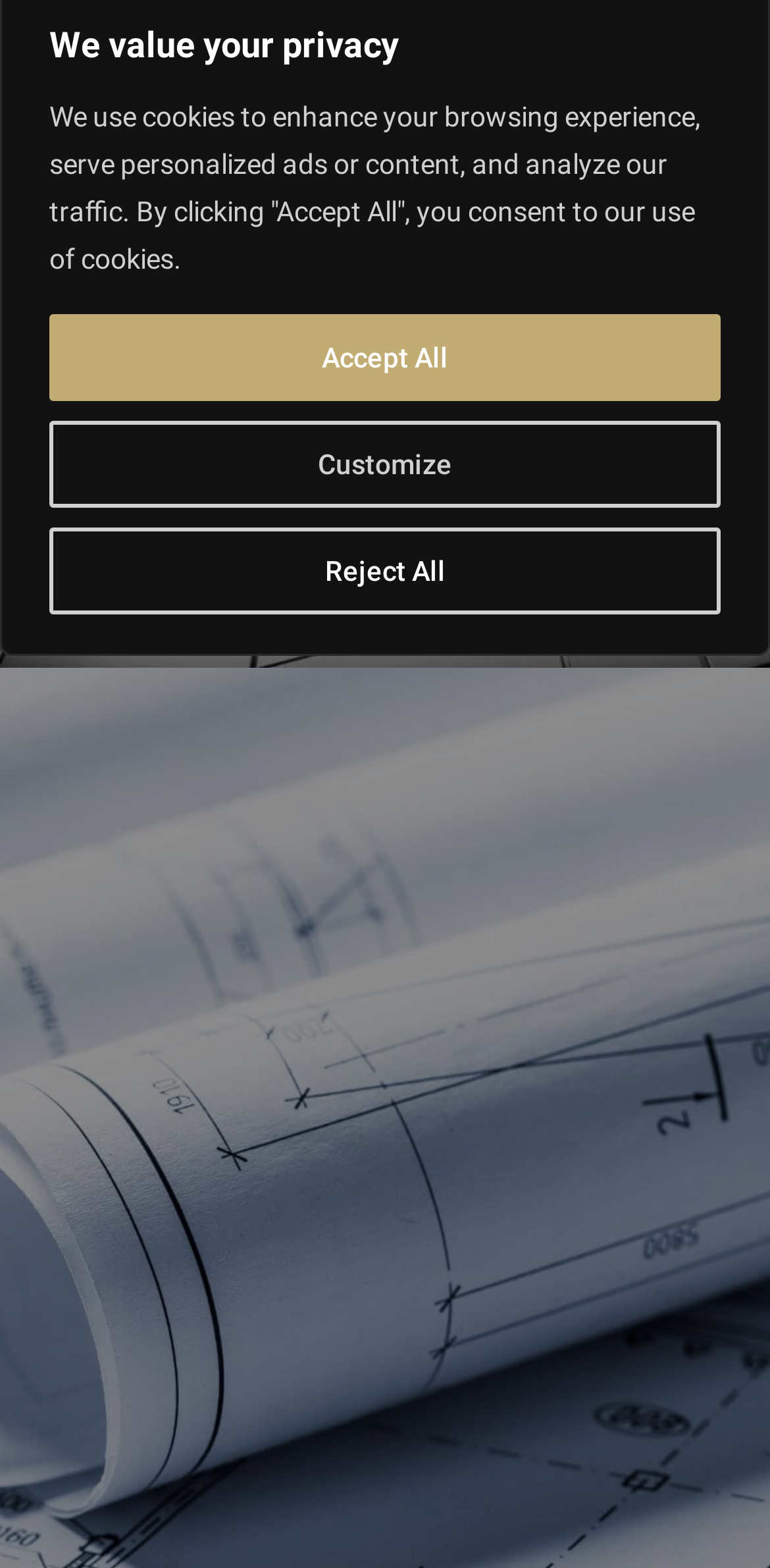Provide the bounding box for the UI element matching this description: "Customize".

[0.064, 0.268, 0.936, 0.324]